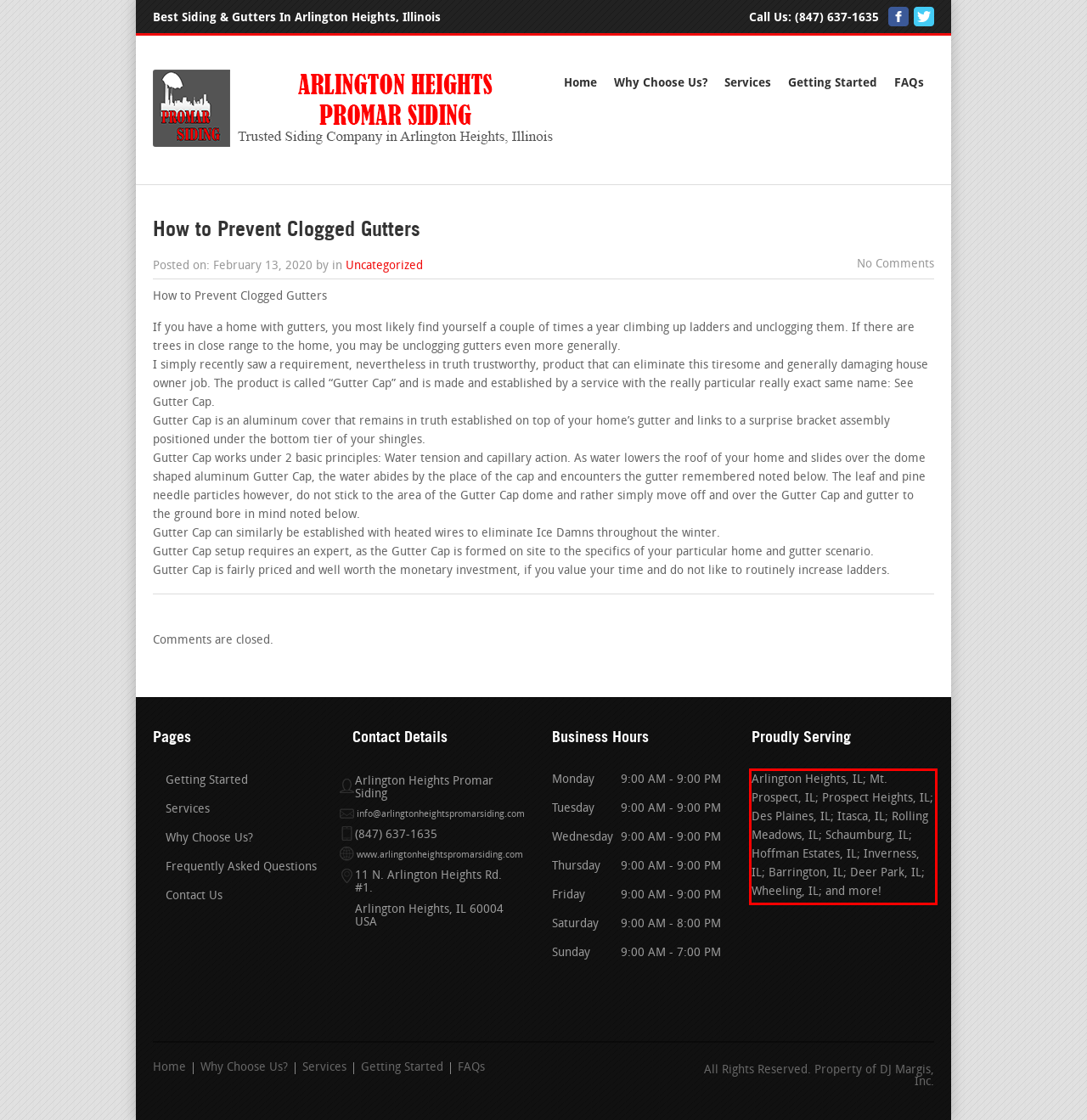Please recognize and transcribe the text located inside the red bounding box in the webpage image.

Arlington Heights, IL; Mt. Prospect, IL; Prospect Heights, IL; Des Plaines, IL; Itasca, IL; Rolling Meadows, IL; Schaumburg, IL; Hoffman Estates, IL; Inverness, IL; Barrington, IL; Deer Park, IL; Wheeling, IL; and more!